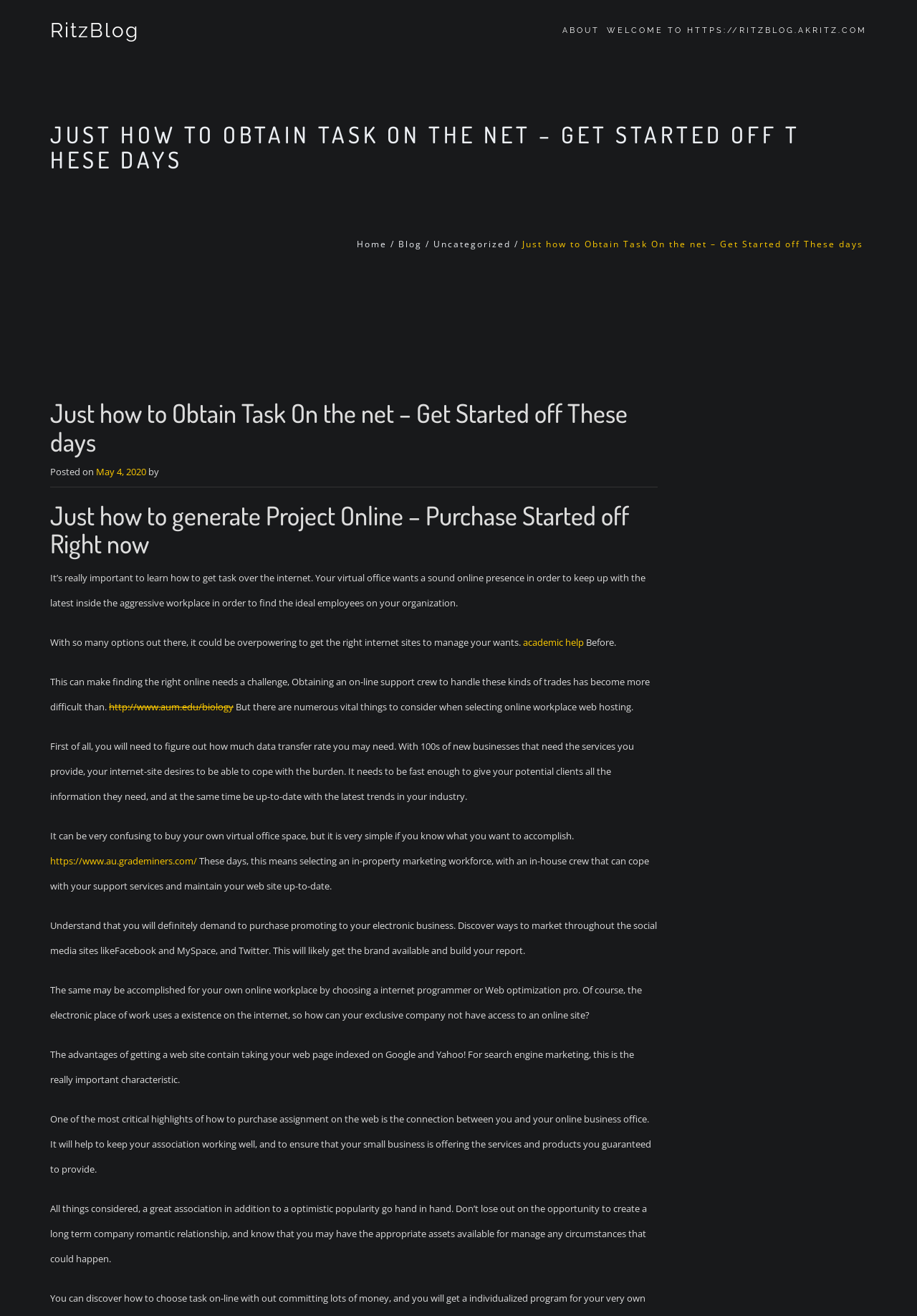Please identify the bounding box coordinates of the clickable region that I should interact with to perform the following instruction: "Go to the 'ABOUT' page". The coordinates should be expressed as four float numbers between 0 and 1, i.e., [left, top, right, bottom].

[0.605, 0.0, 0.654, 0.046]